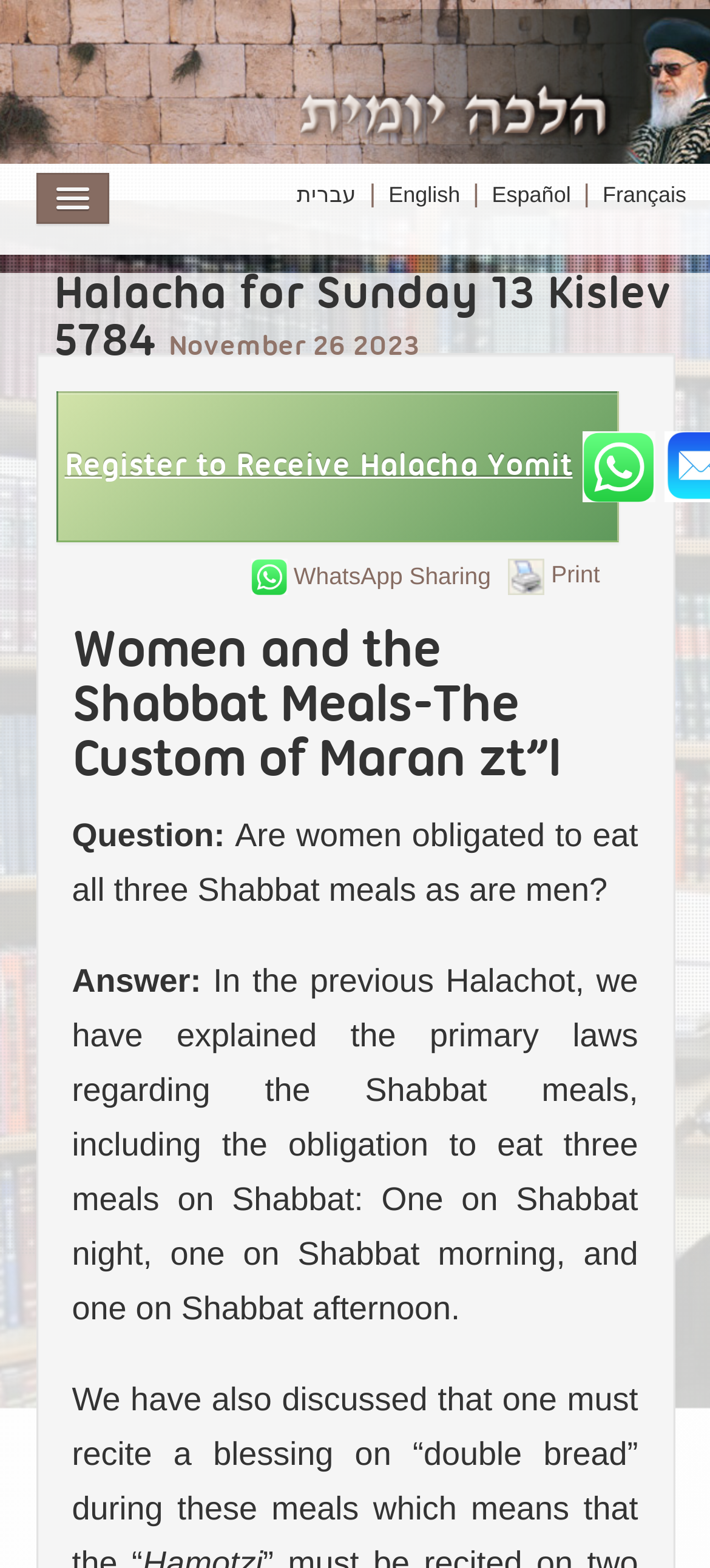Please determine the bounding box coordinates of the clickable area required to carry out the following instruction: "Share on WhatsApp". The coordinates must be four float numbers between 0 and 1, represented as [left, top, right, bottom].

[0.353, 0.357, 0.691, 0.375]